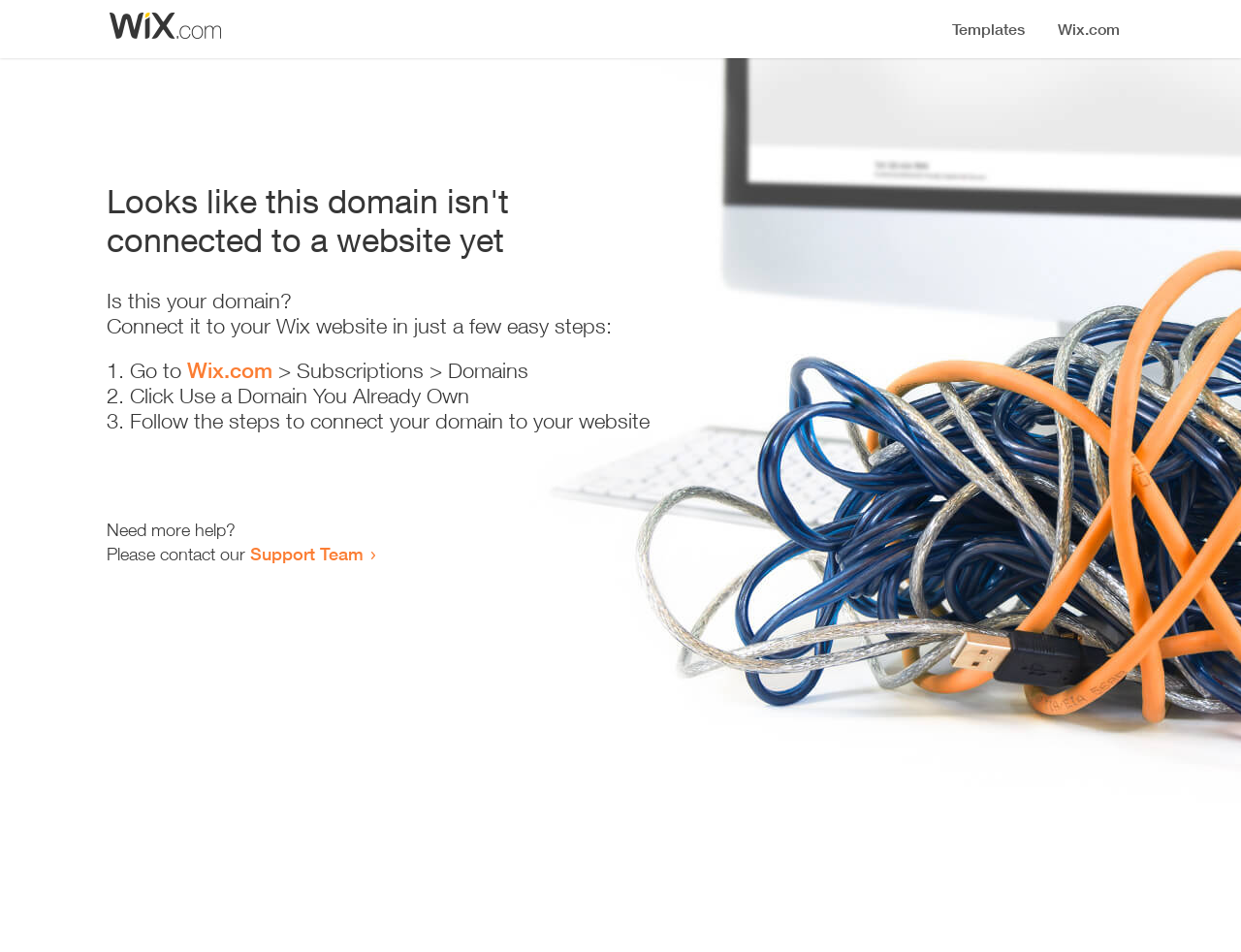Answer with a single word or phrase: 
How many steps are required to connect a domain to a Wix website?

3